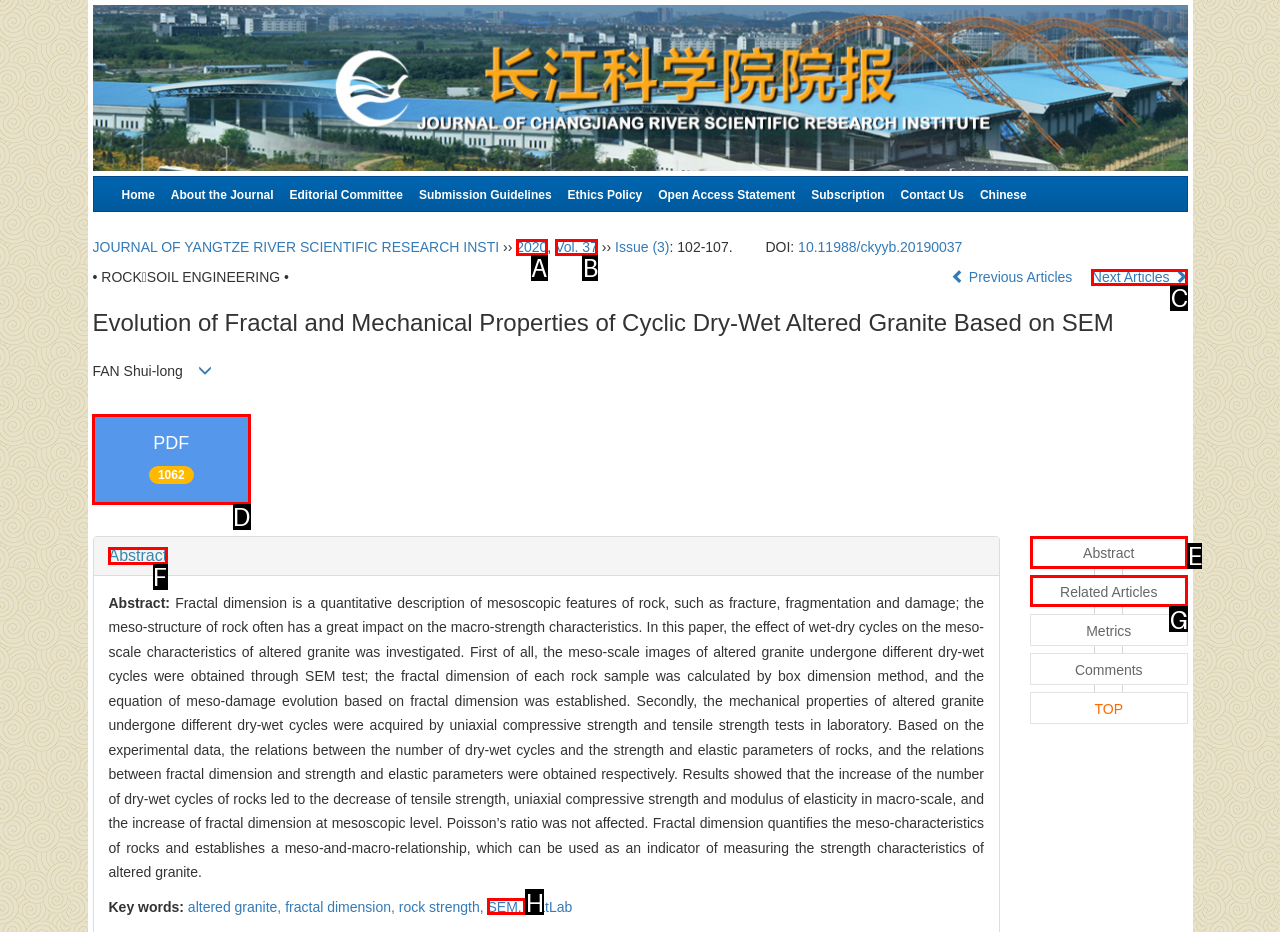Choose the letter of the option that needs to be clicked to perform the task: view related articles. Answer with the letter.

G